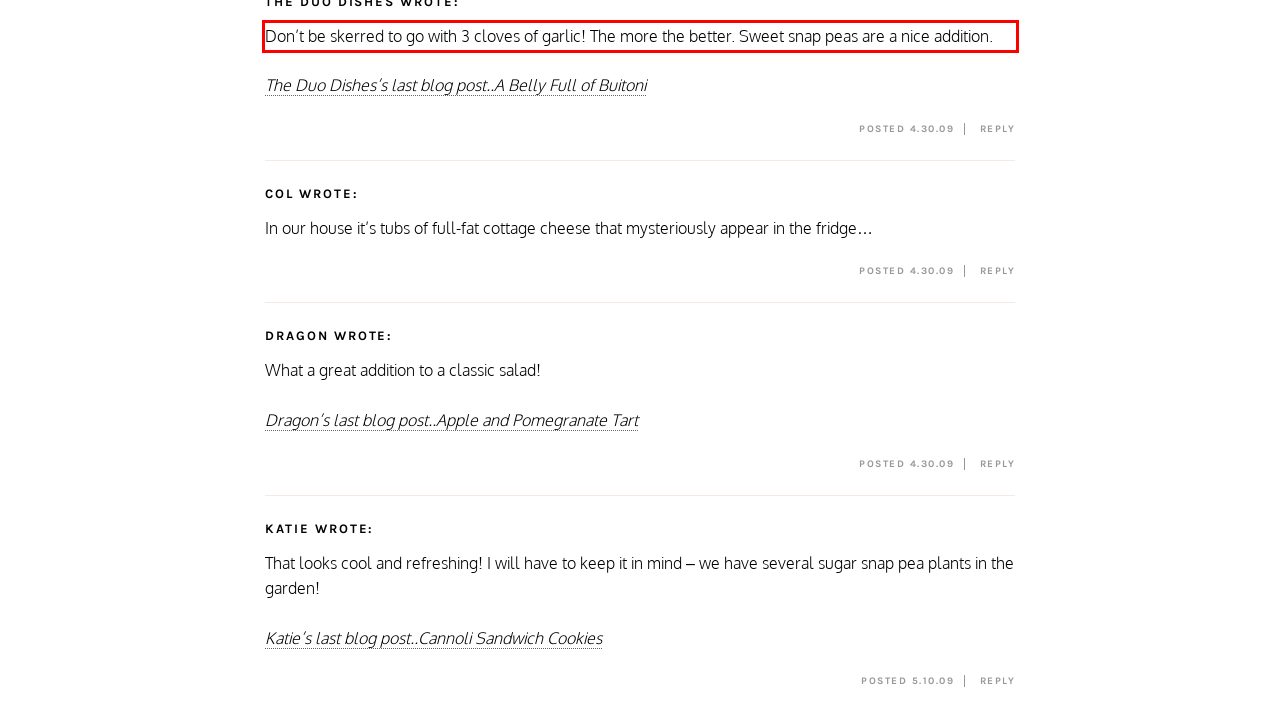Observe the screenshot of the webpage, locate the red bounding box, and extract the text content within it.

Don’t be skerred to go with 3 cloves of garlic! The more the better. Sweet snap peas are a nice addition.